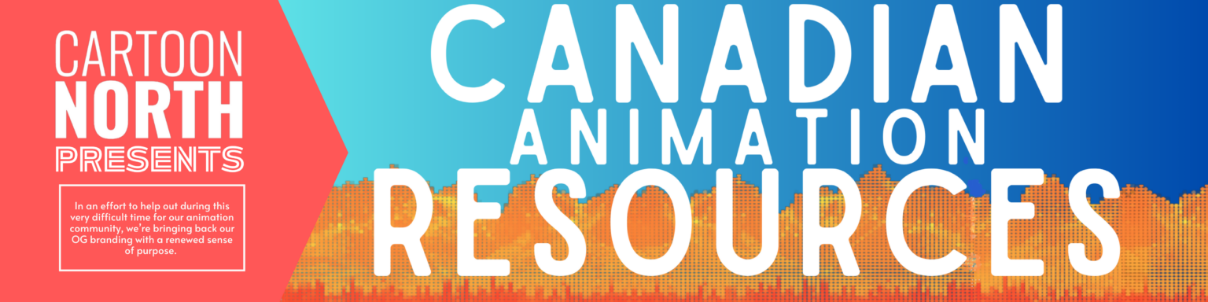Can you look at the image and give a comprehensive answer to the question:
What is the purpose of the visual?

The visual effectively communicates a strong message of solidarity and resourcefulness within the Canadian animation sector, showcasing a renewed commitment to the animation community and a nostalgic revival of their original branding and purpose.